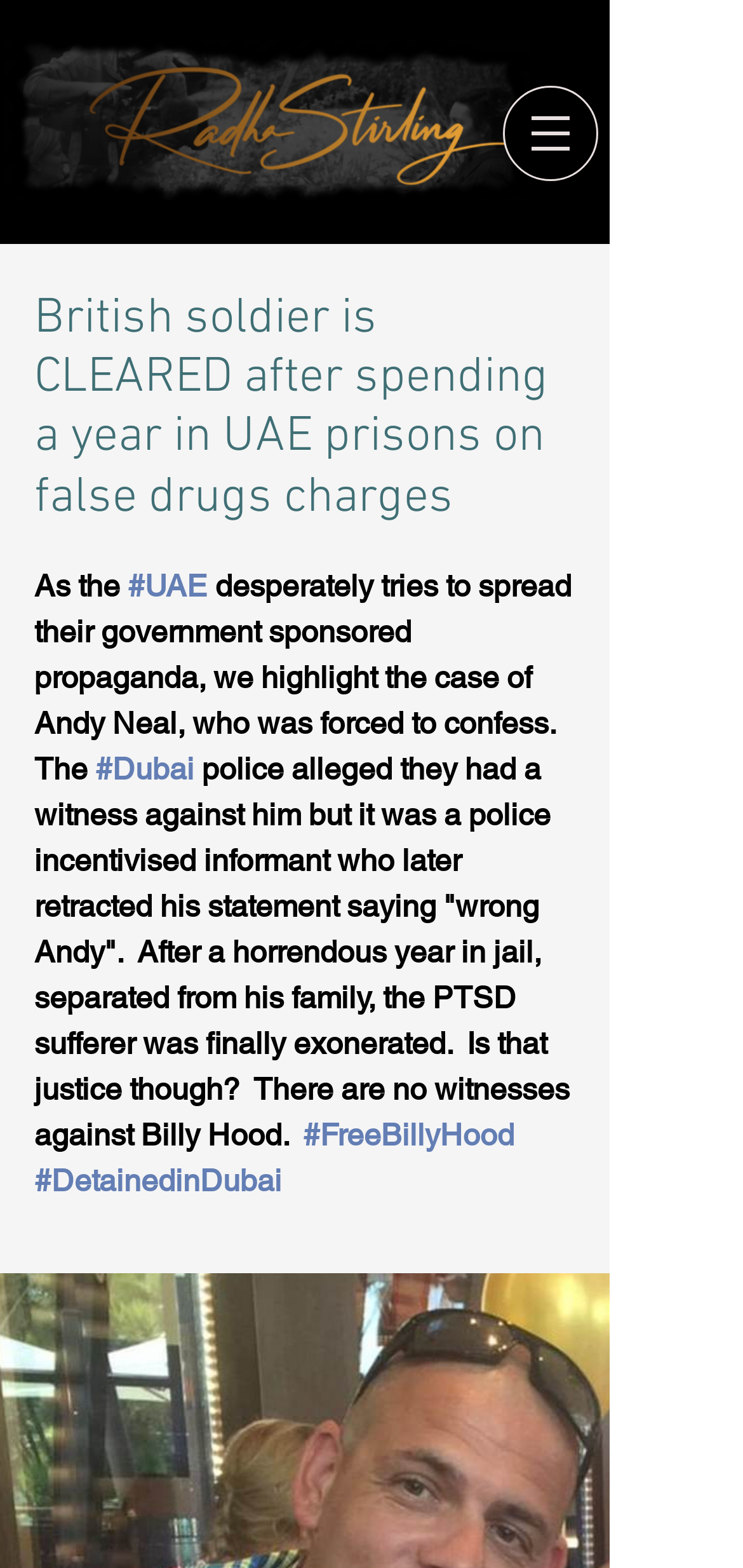How many links are in the main article?
Based on the visual information, provide a detailed and comprehensive answer.

I counted the number of link elements within the main article section, which are '#UAE', '#Dubai', '#FreeBillyHood', and '#DetainedinDubai'. Therefore, there are 4 links in the main article.